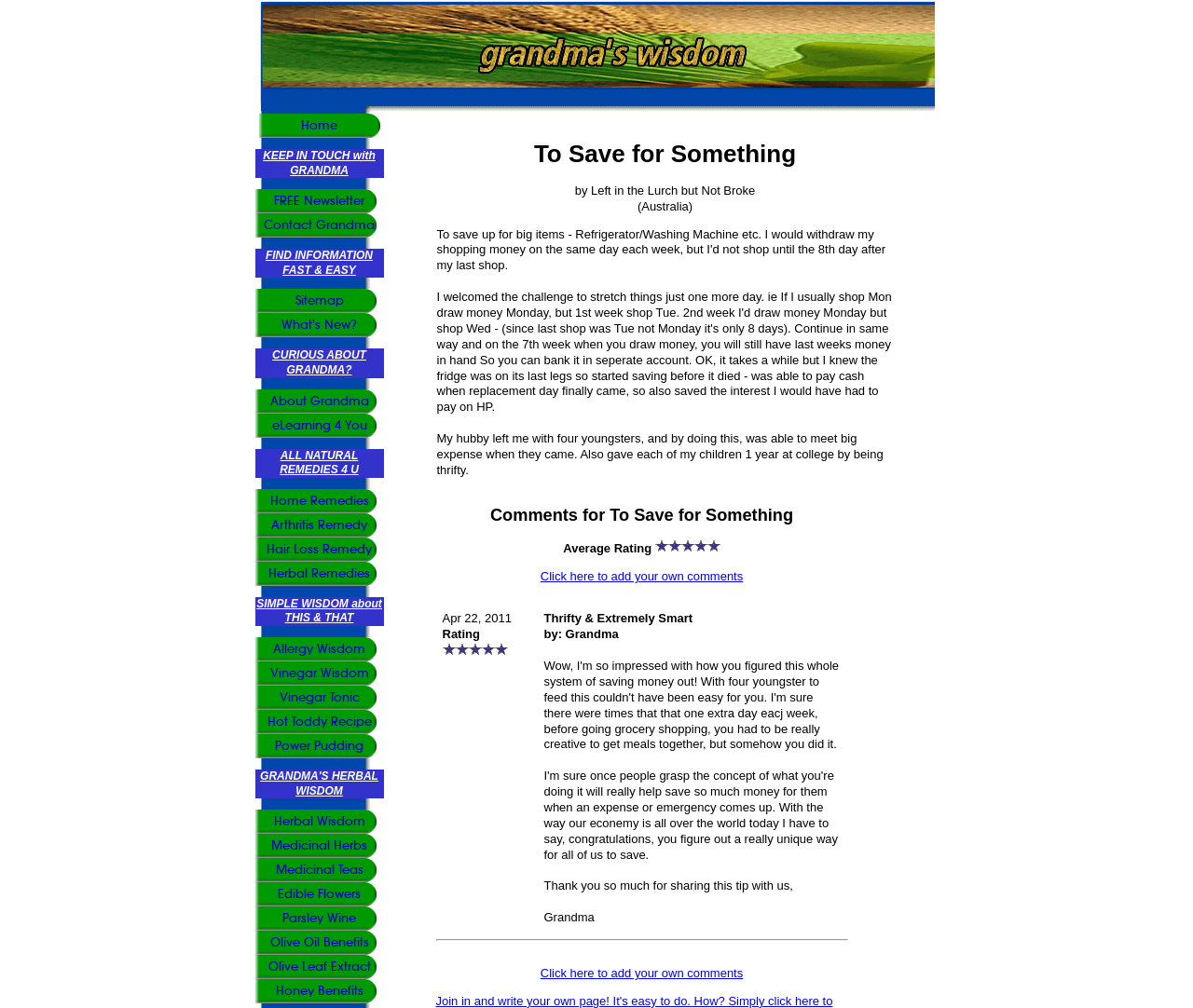What is the topic of the comment from Grandma?
Give a single word or phrase as your answer by examining the image.

Thrifty & Extremely Smart